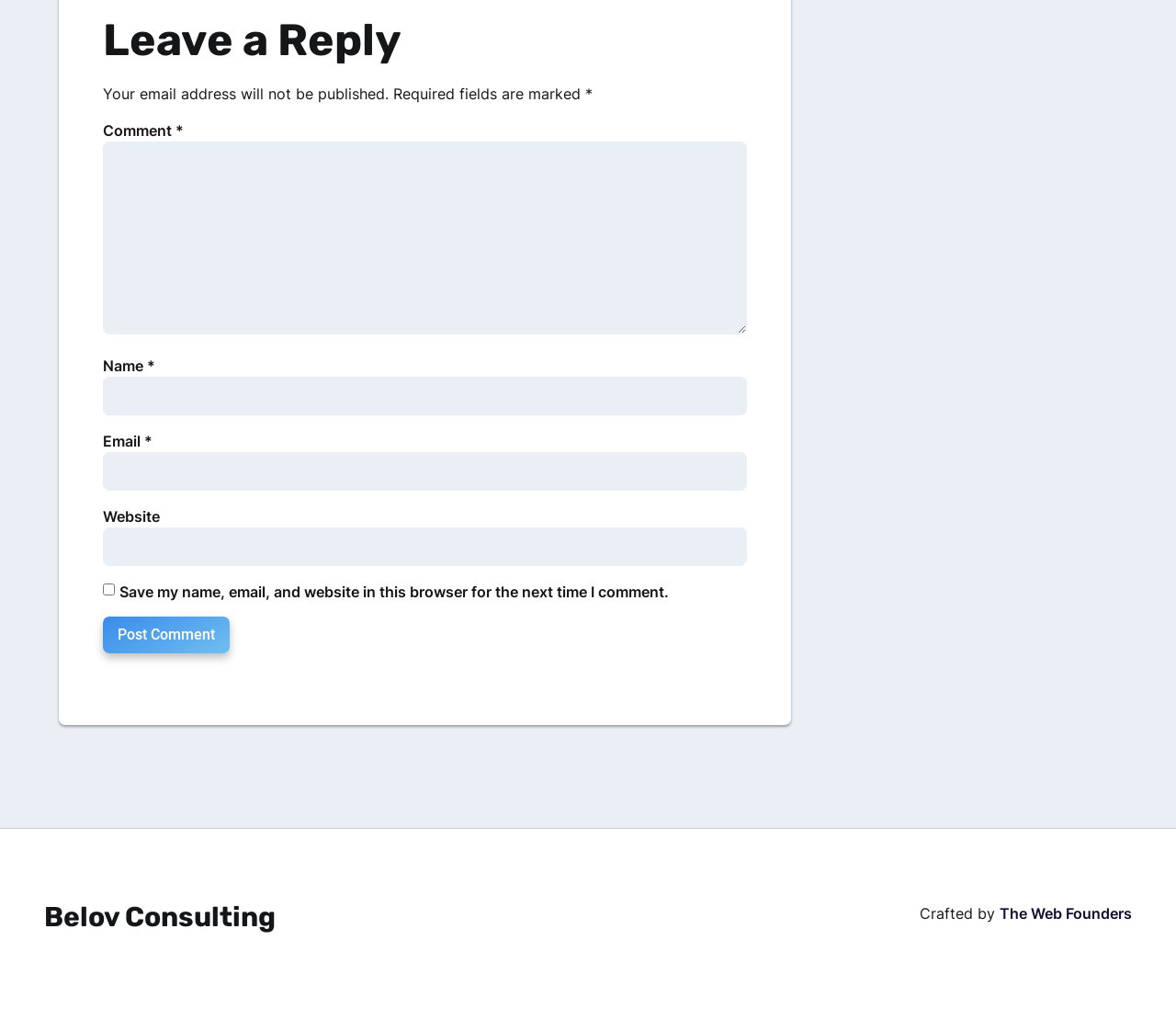What is the purpose of the textboxes?
Look at the image and answer the question using a single word or phrase.

To input comment information